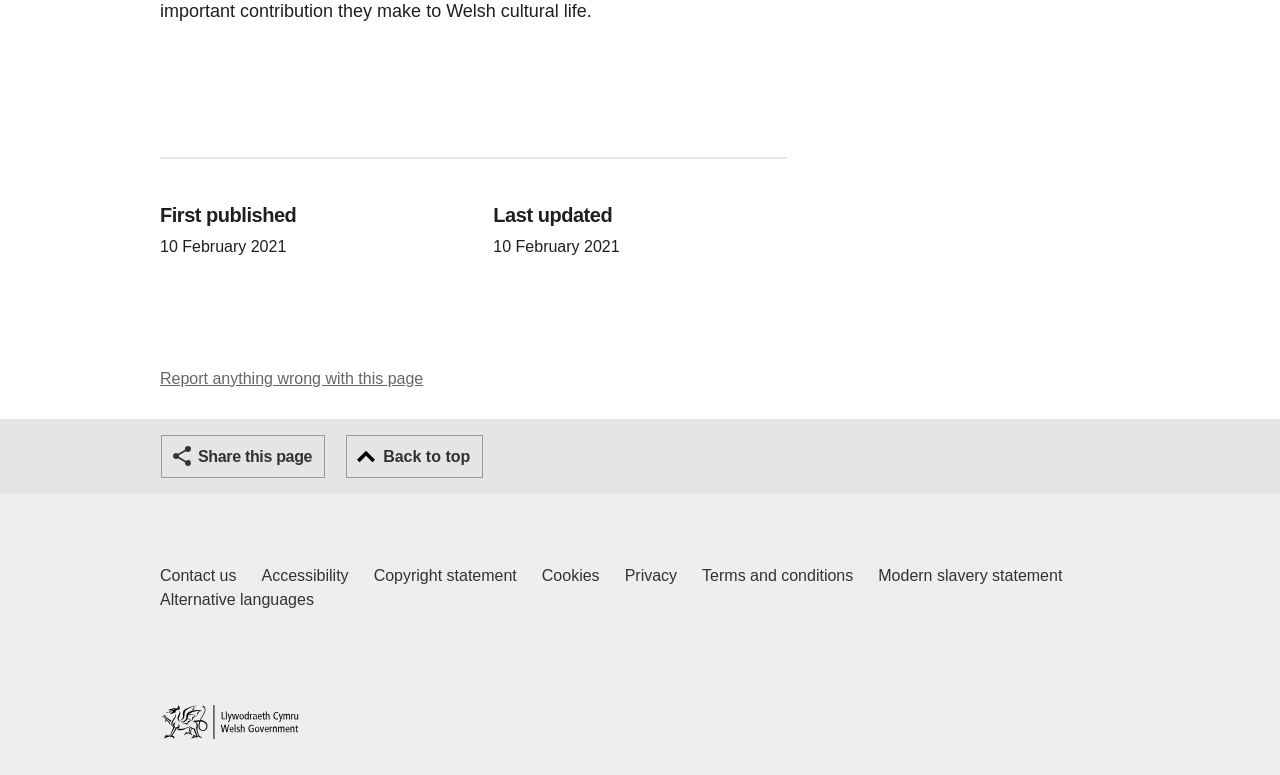Provide the bounding box coordinates of the HTML element this sentence describes: "Home". The bounding box coordinates consist of four float numbers between 0 and 1, i.e., [left, top, right, bottom].

[0.125, 0.91, 0.234, 0.954]